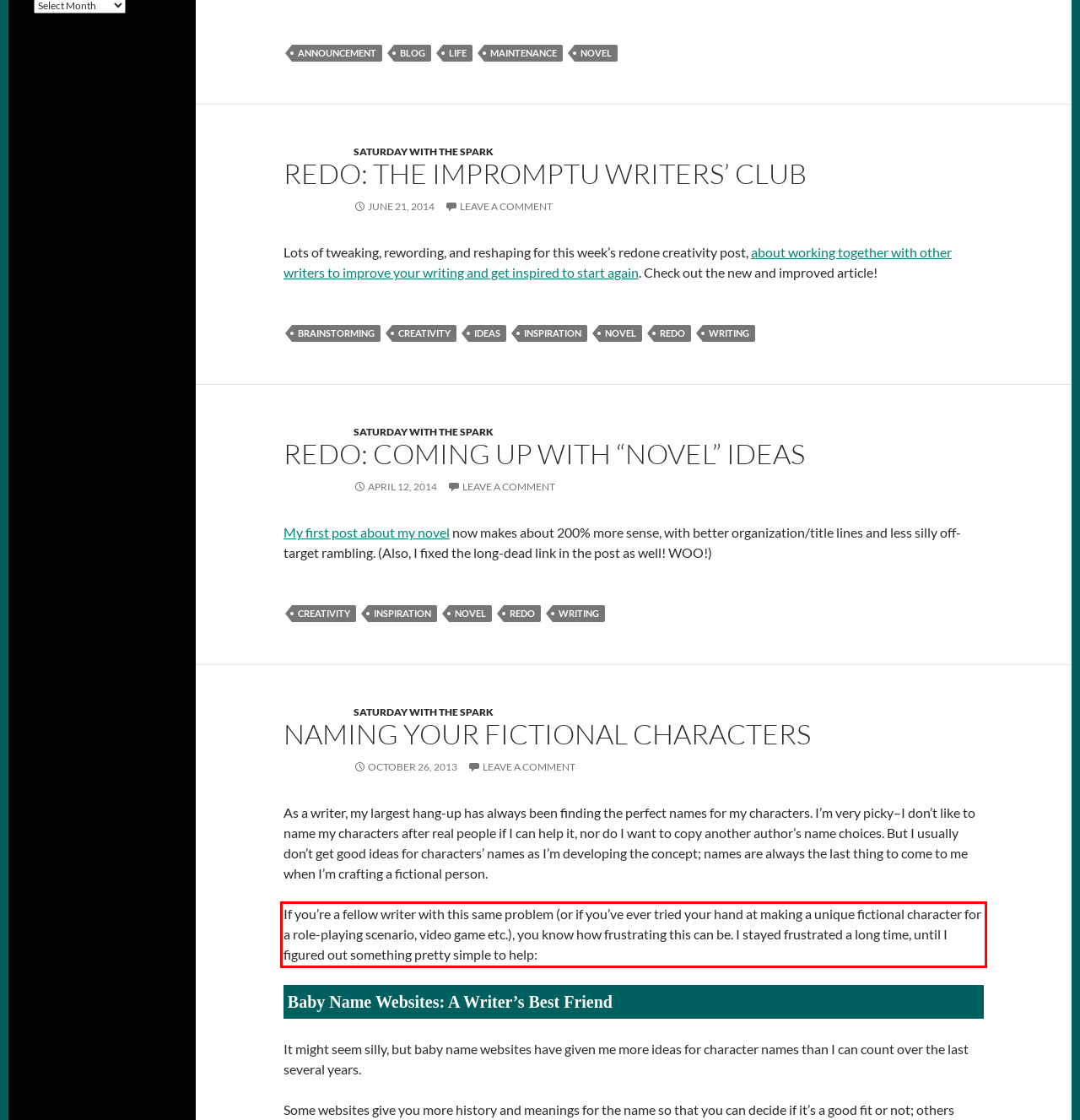You are presented with a screenshot containing a red rectangle. Extract the text found inside this red bounding box.

If you’re a fellow writer with this same problem (or if you’ve ever tried your hand at making a unique fictional character for a role-playing scenario, video game etc.), you know how frustrating this can be. I stayed frustrated a long time, until I figured out something pretty simple to help: